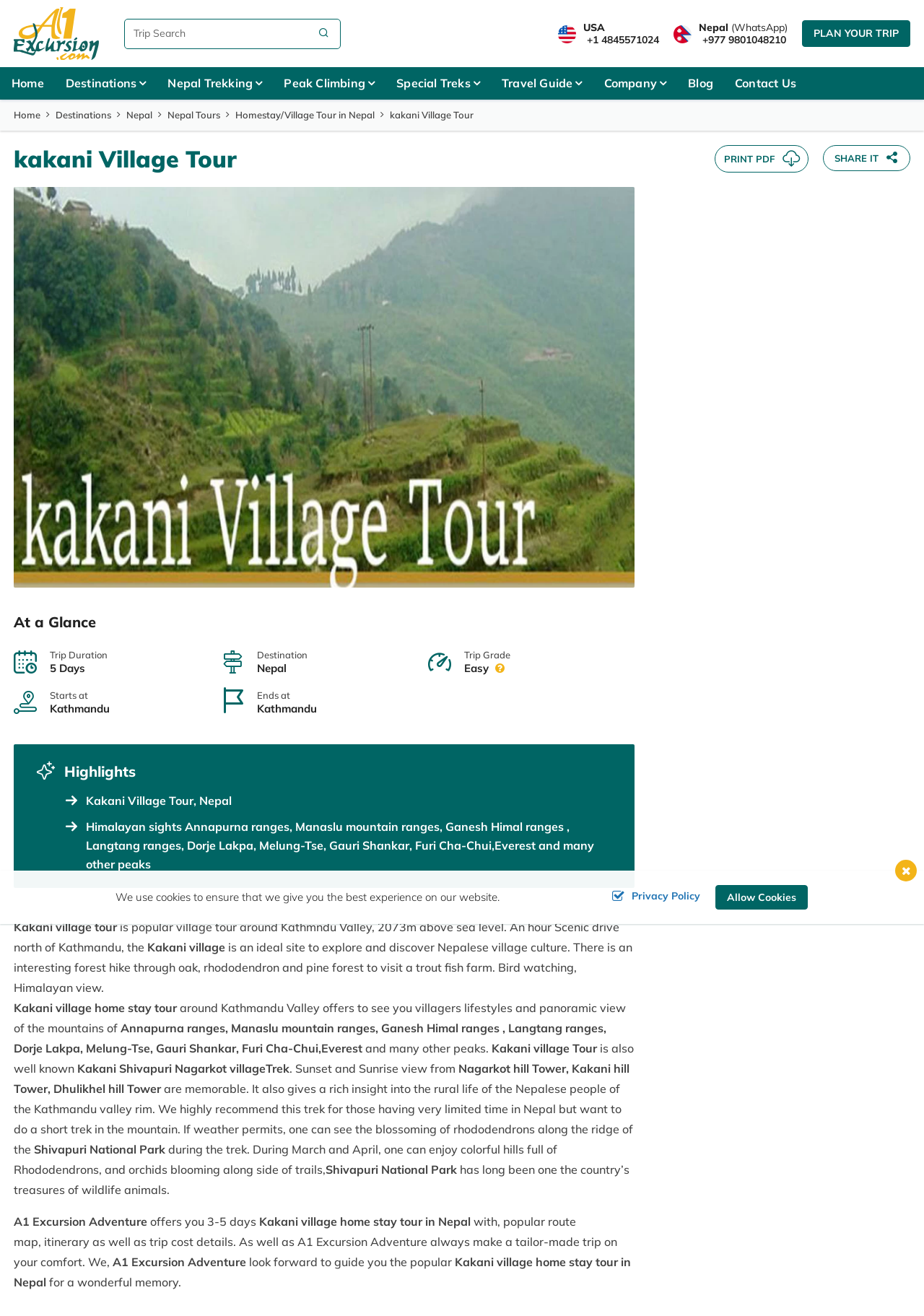Identify the bounding box coordinates of the section that should be clicked to achieve the task described: "Plan your trip".

[0.868, 0.015, 0.985, 0.036]